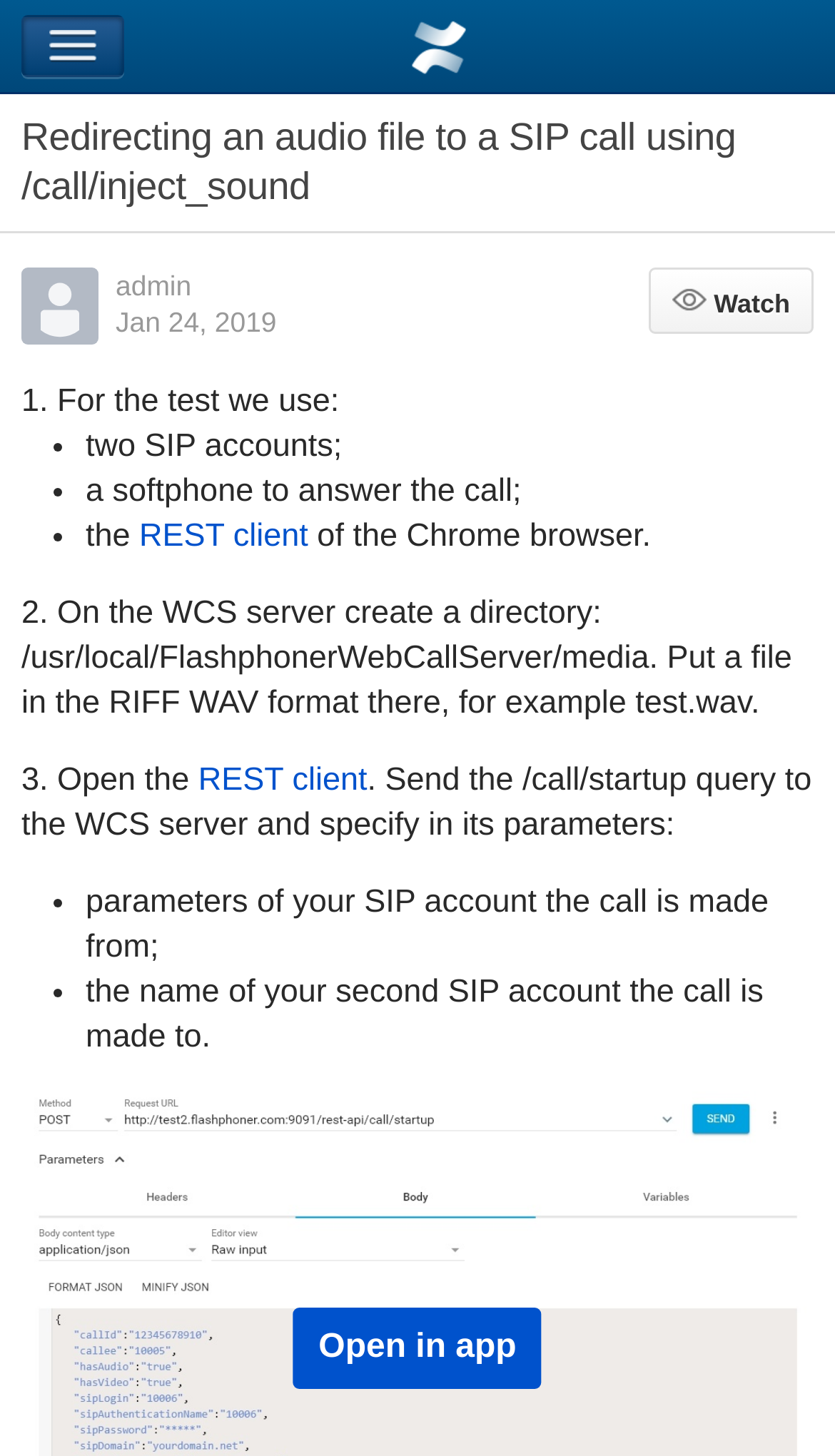Can you find the bounding box coordinates for the element that needs to be clicked to execute this instruction: "Watch the page"? The coordinates should be given as four float numbers between 0 and 1, i.e., [left, top, right, bottom].

[0.777, 0.184, 0.974, 0.229]